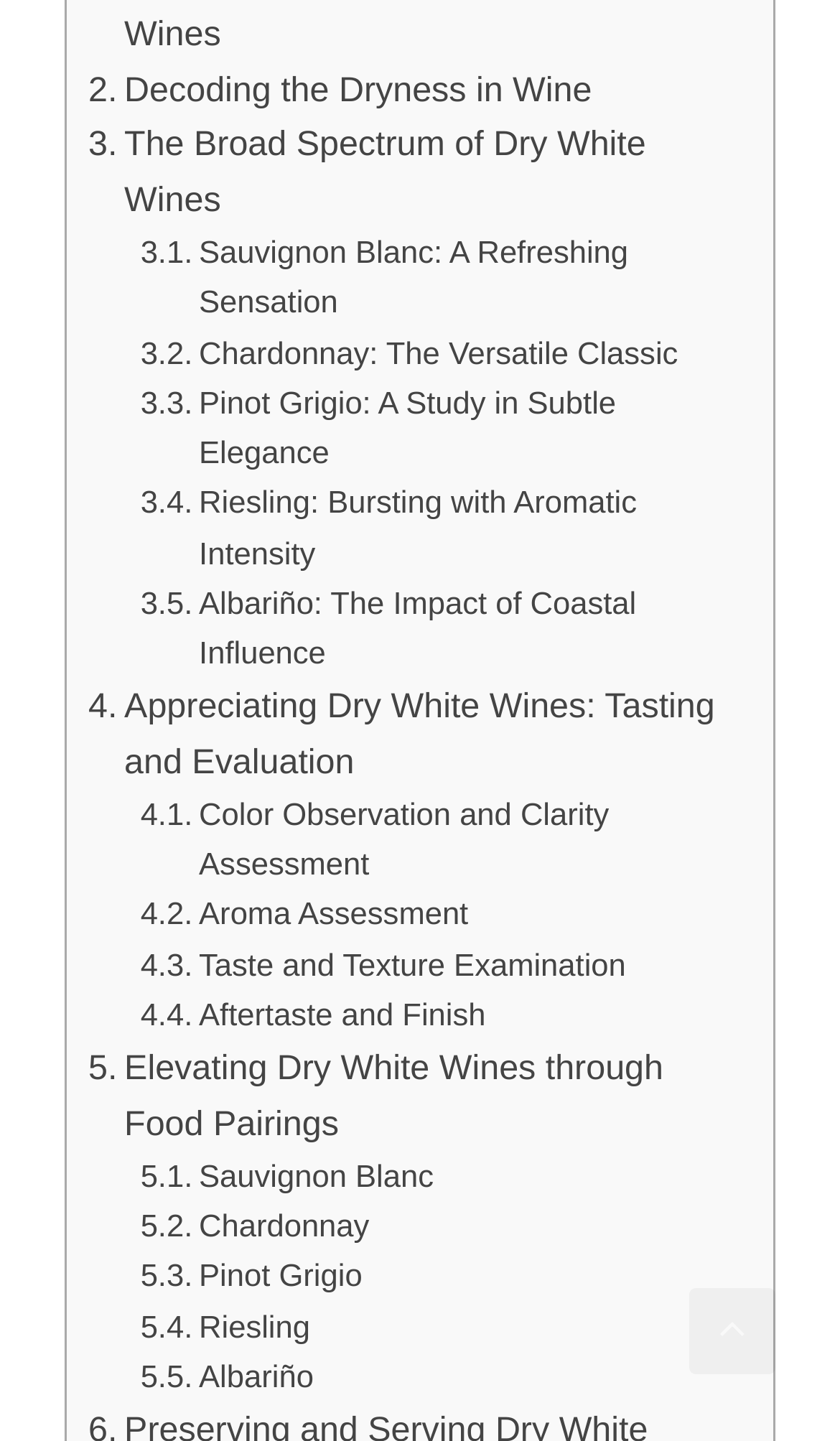What is the first wine type mentioned?
Give a detailed and exhaustive answer to the question.

The first wine type mentioned is Sauvignon Blanc, which is indicated by the link '. Sauvignon Blanc: A Refreshing Sensation' at the top of the webpage.